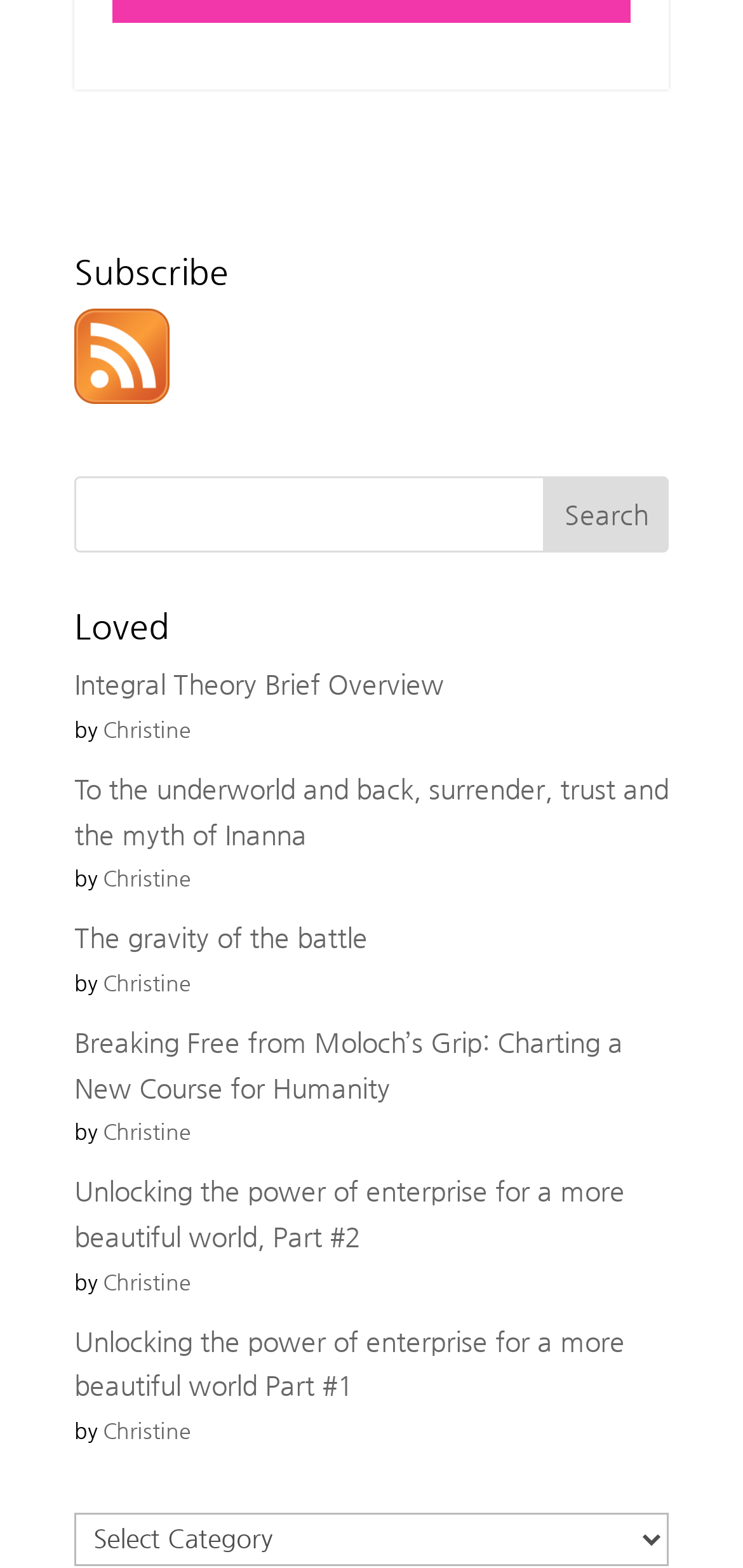What is the text next to the 'Search' button?
Based on the image, respond with a single word or phrase.

a0